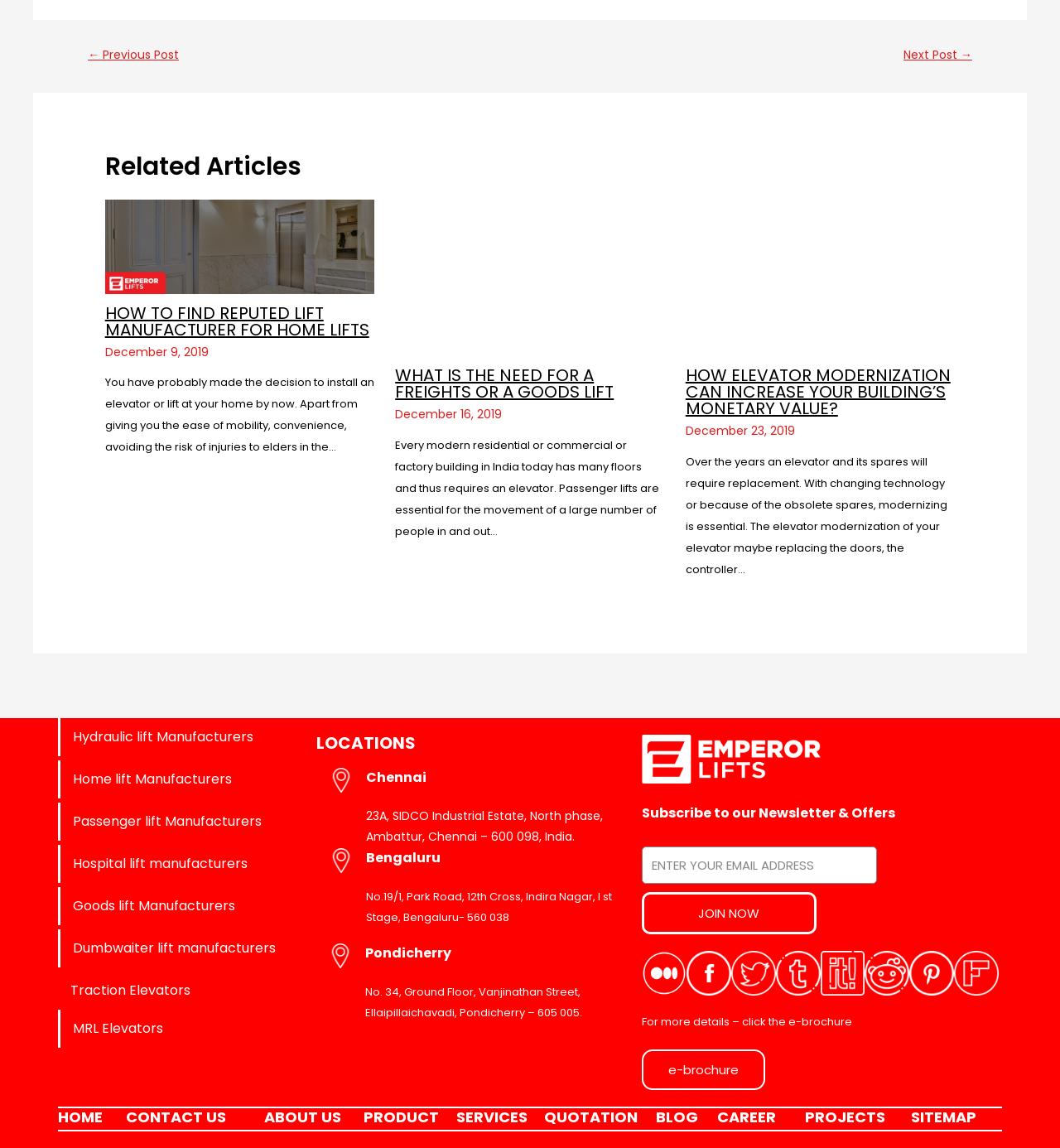Carefully examine the image and provide an in-depth answer to the question: What is the purpose of the textbox?

The textbox is labeled 'ENTER YOUR EMAIL ADDRESS' and is required, suggesting that it is used to enter an email address, likely for subscribing to a newsletter or offers.